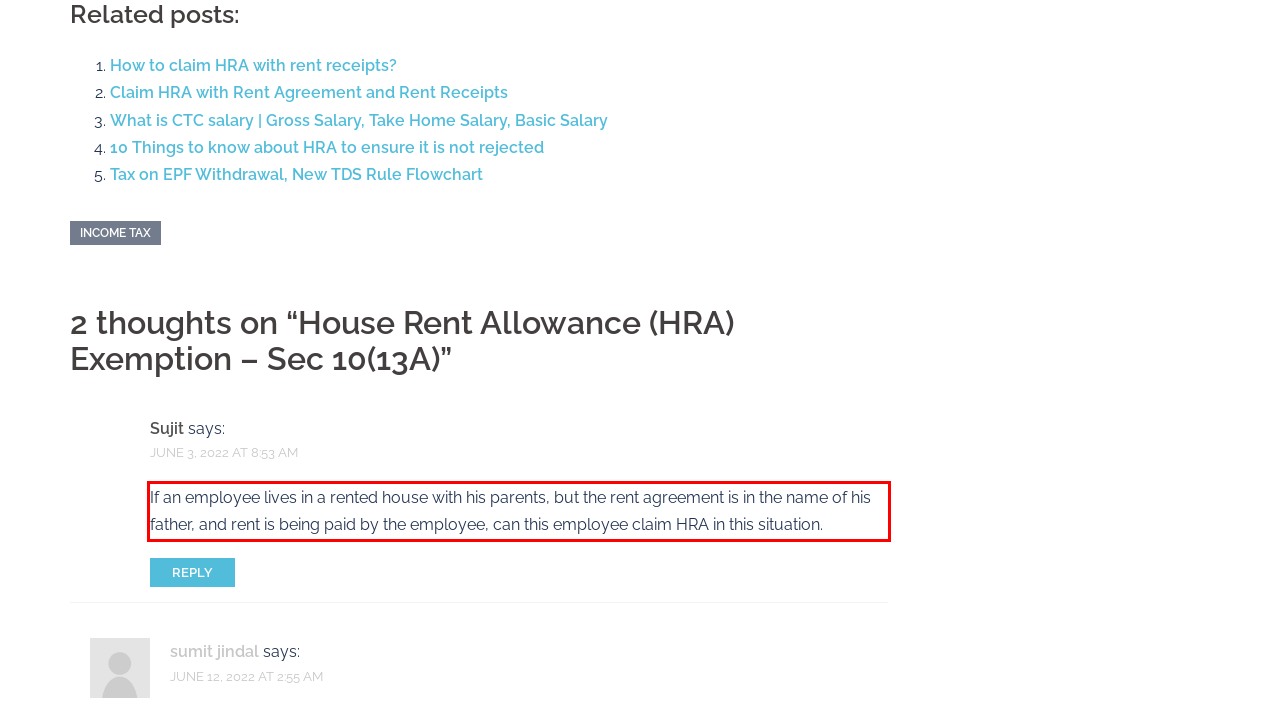Given a webpage screenshot, identify the text inside the red bounding box using OCR and extract it.

If an employee lives in a rented house with his parents, but the rent agreement is in the name of his father, and rent is being paid by the employee, can this employee claim HRA in this situation.